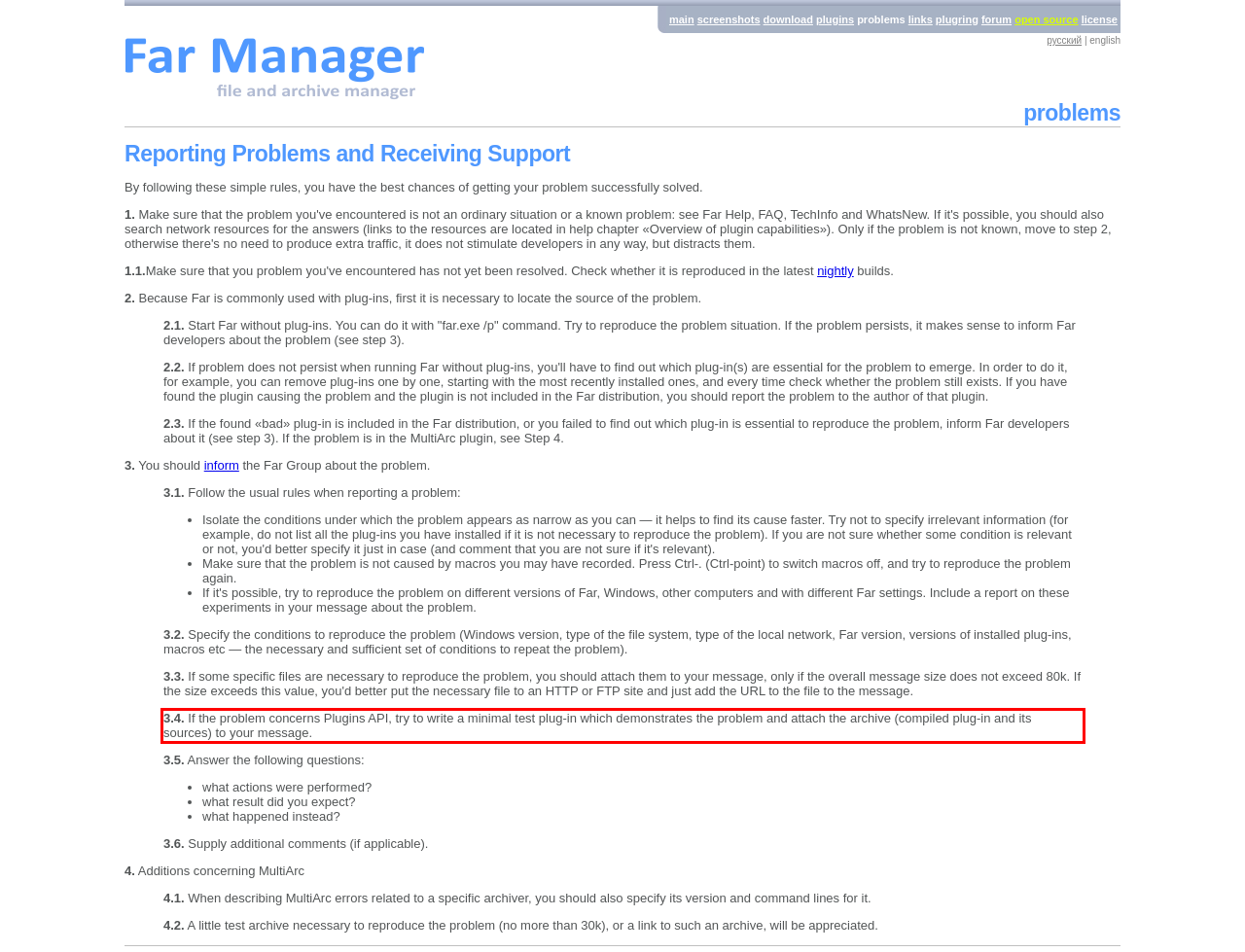Given a webpage screenshot, locate the red bounding box and extract the text content found inside it.

3.4. If the problem concerns Plugins API, try to write a minimal test plug-in which demonstrates the problem and attach the archive (compiled plug-in and its sources) to your message.